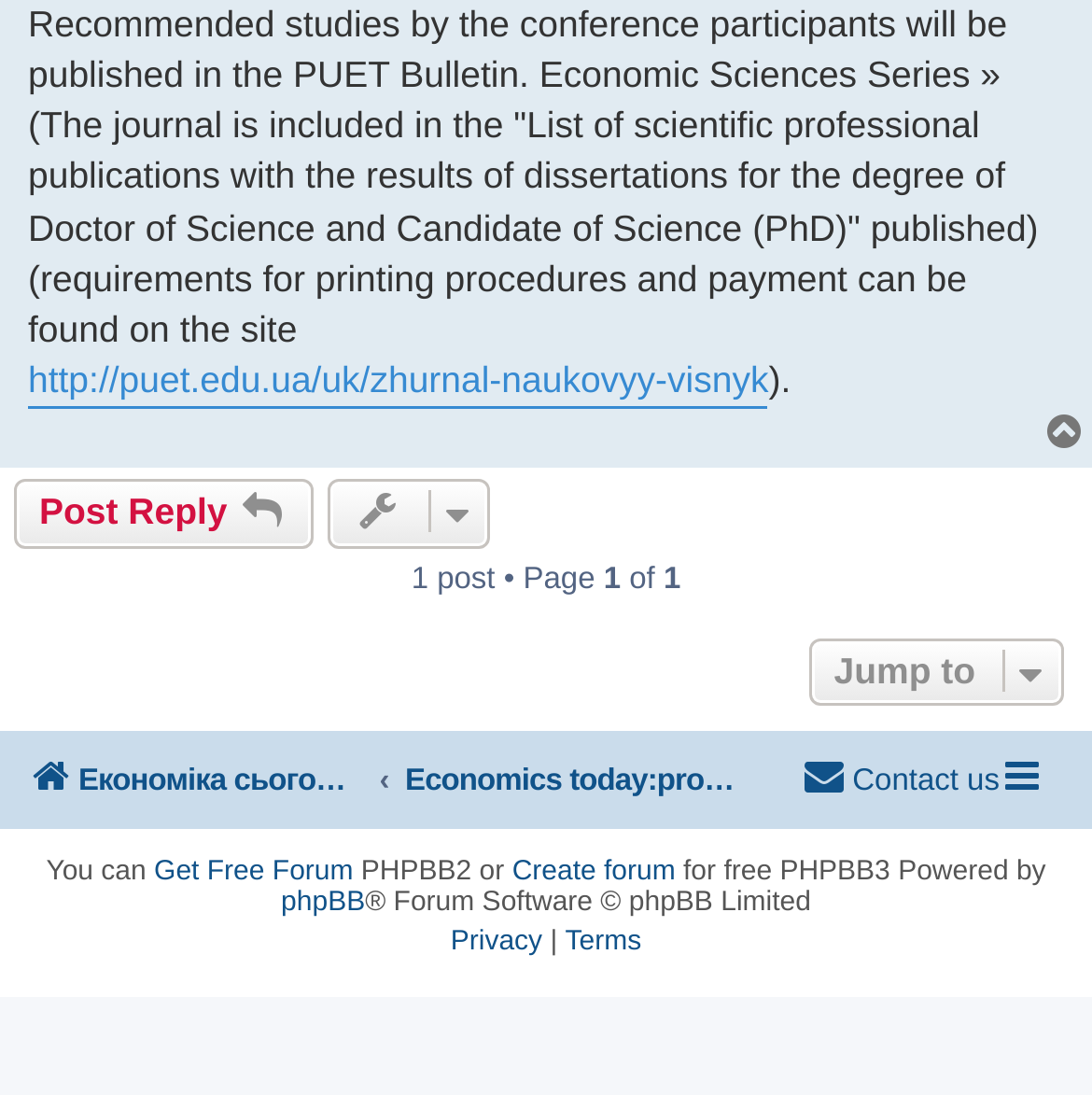Using the format (top-left x, top-left y, bottom-right x, bottom-right y), provide the bounding box coordinates for the described UI element. All values should be floating point numbers between 0 and 1: Get Free Forum

[0.141, 0.844, 0.324, 0.872]